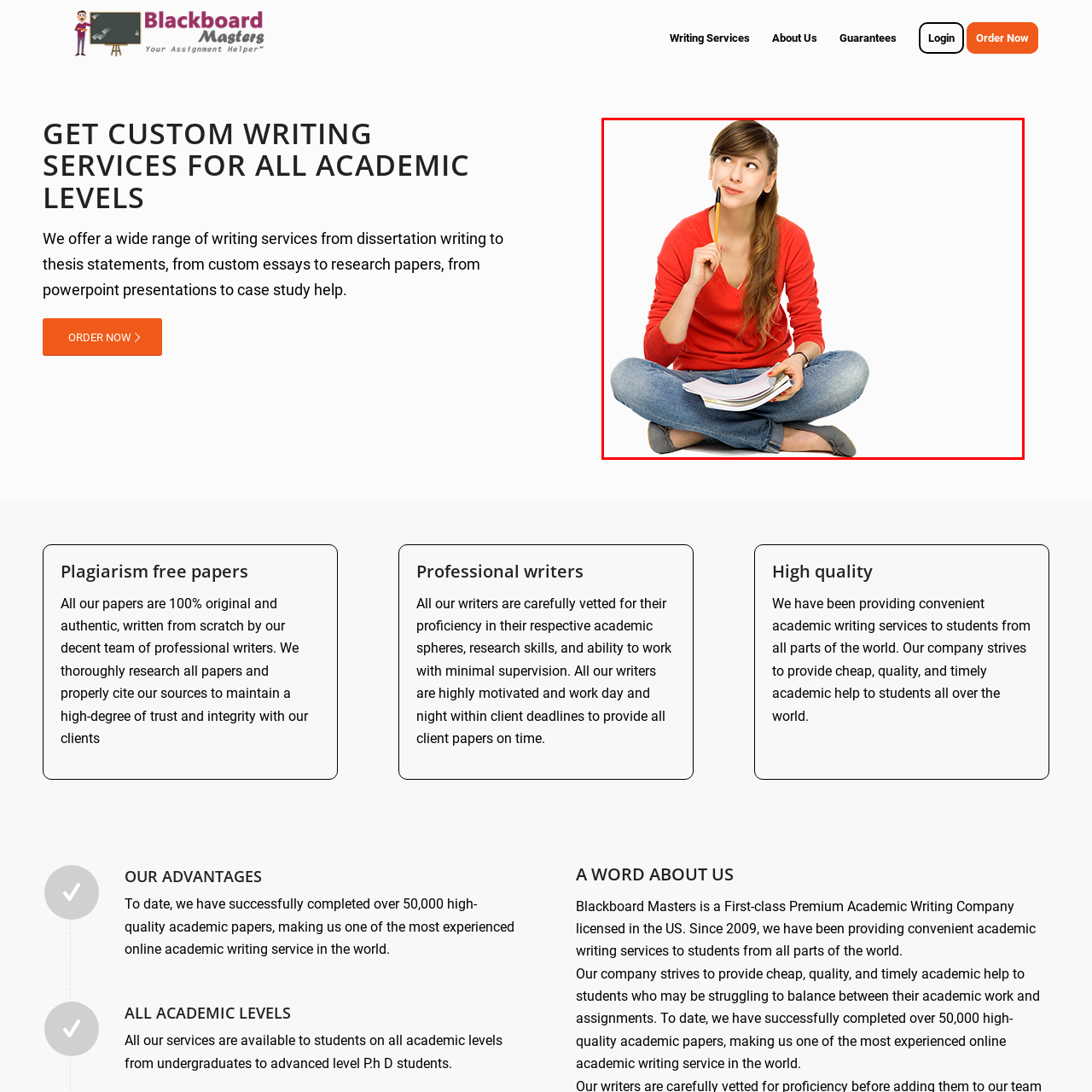Direct your attention to the area enclosed by the green rectangle and deliver a comprehensive answer to the subsequent question, using the image as your reference: 
What is the student holding?

The student is holding a pencil to her chin, indicating a thoughtful and contemplative state, as if she is pondering an idea or solution to a problem.